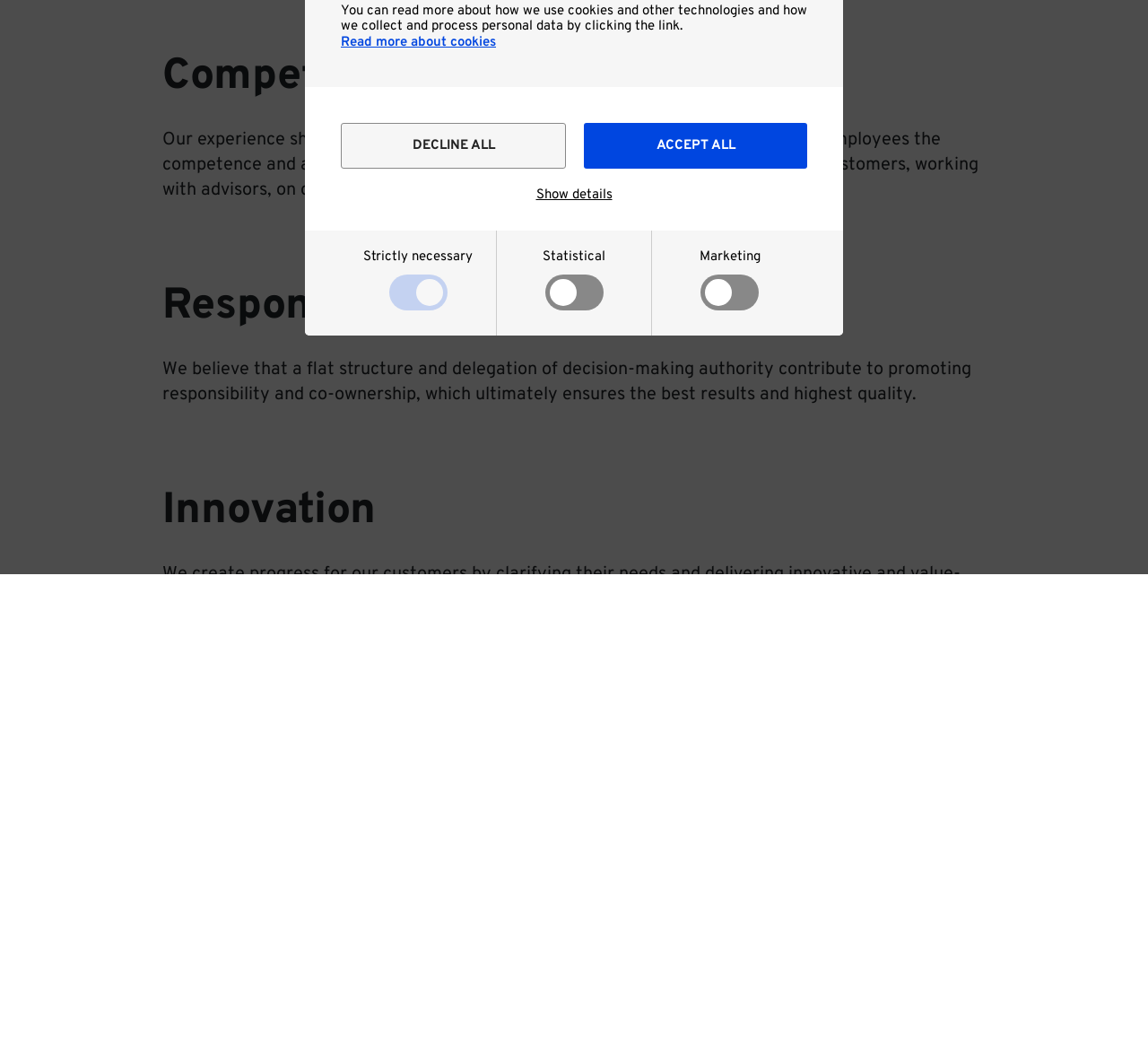Bounding box coordinates should be provided in the format (top-left x, top-left y, bottom-right x, bottom-right y) with all values between 0 and 1. Identify the bounding box for this UI element: Read more about cookies

[0.297, 0.033, 0.432, 0.049]